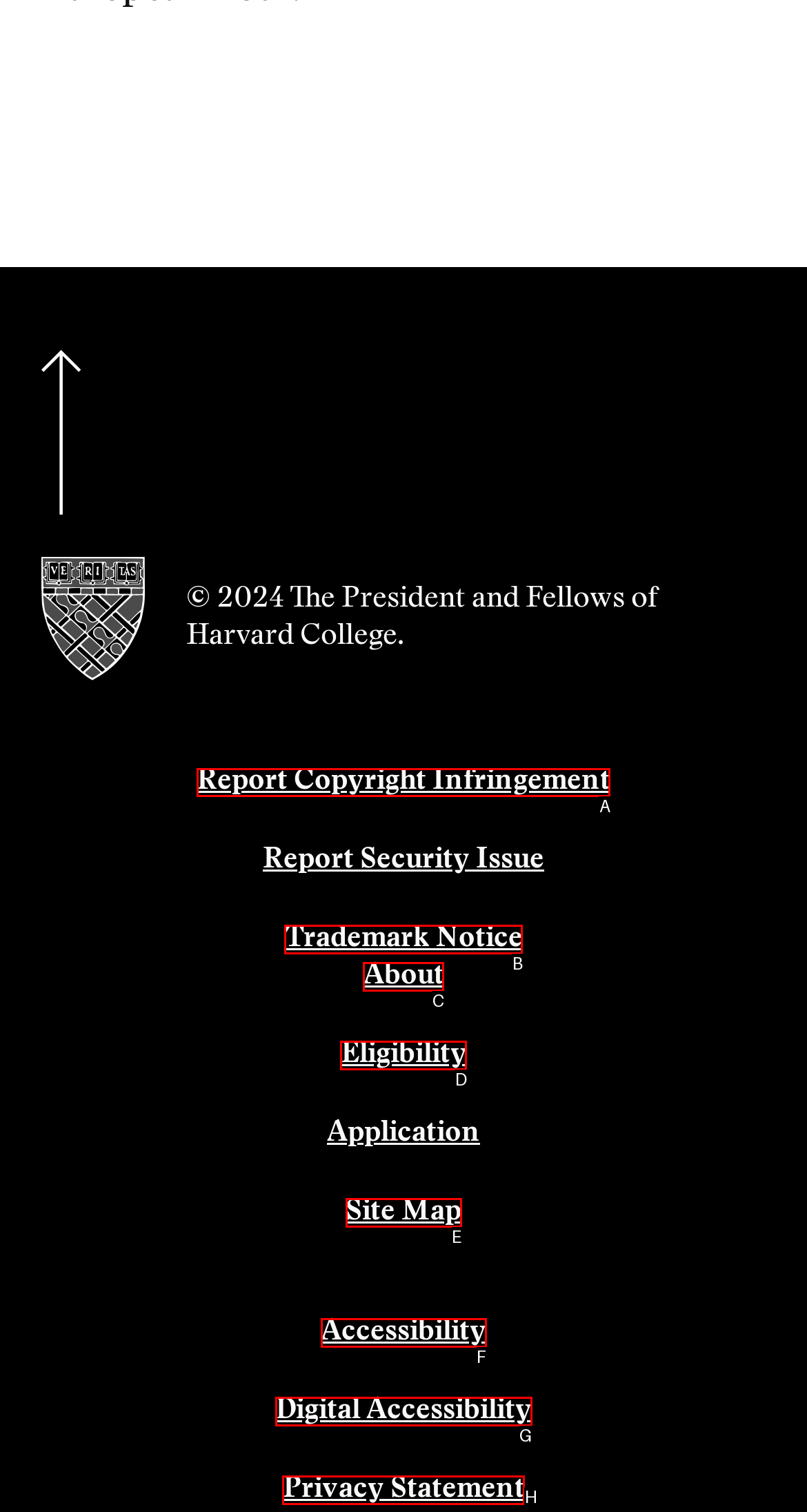Point out the letter of the HTML element you should click on to execute the task: Report Copyright Infringement
Reply with the letter from the given options.

A